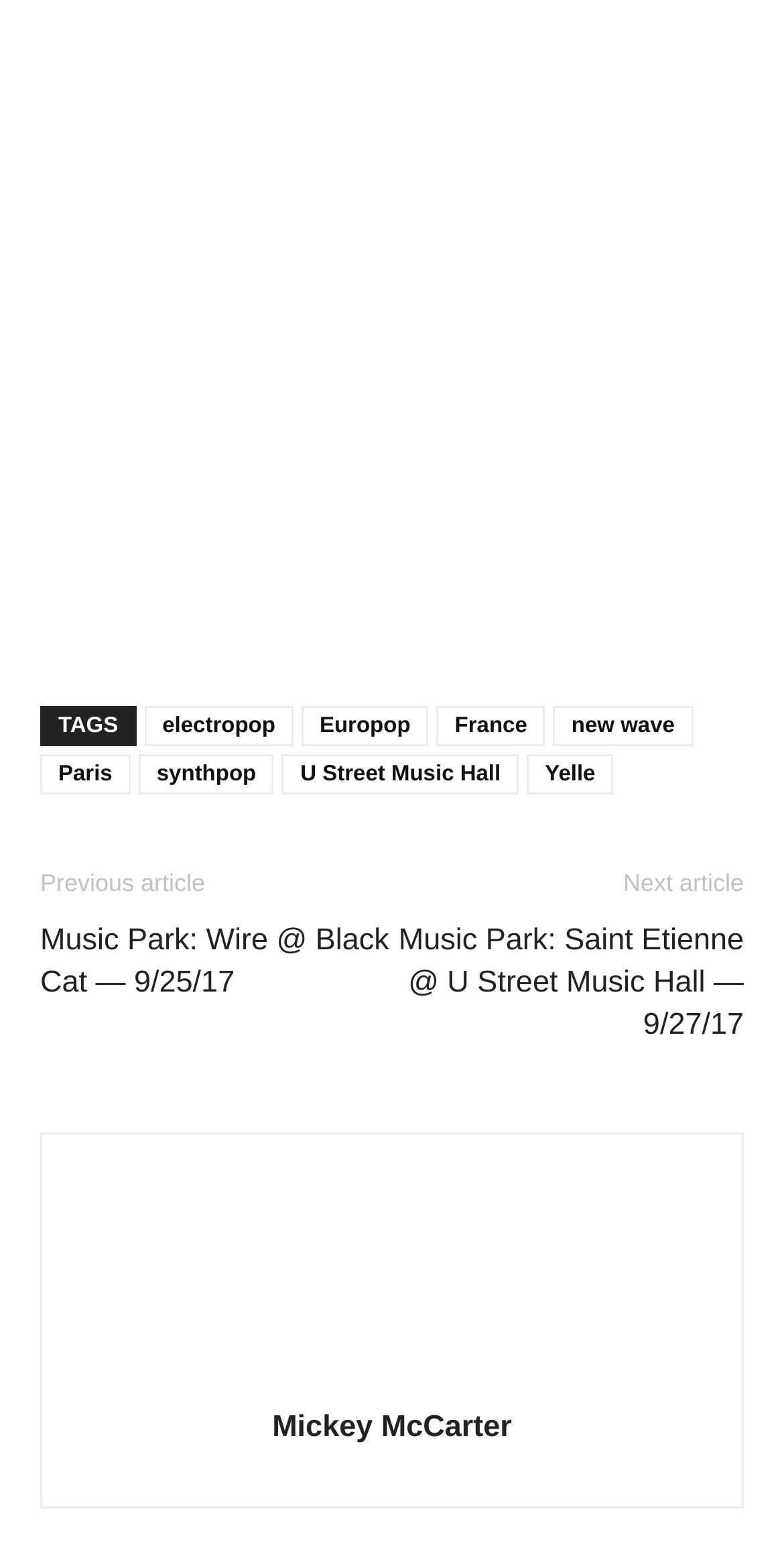Answer the question in one word or a short phrase:
How many images are on the webpage?

1